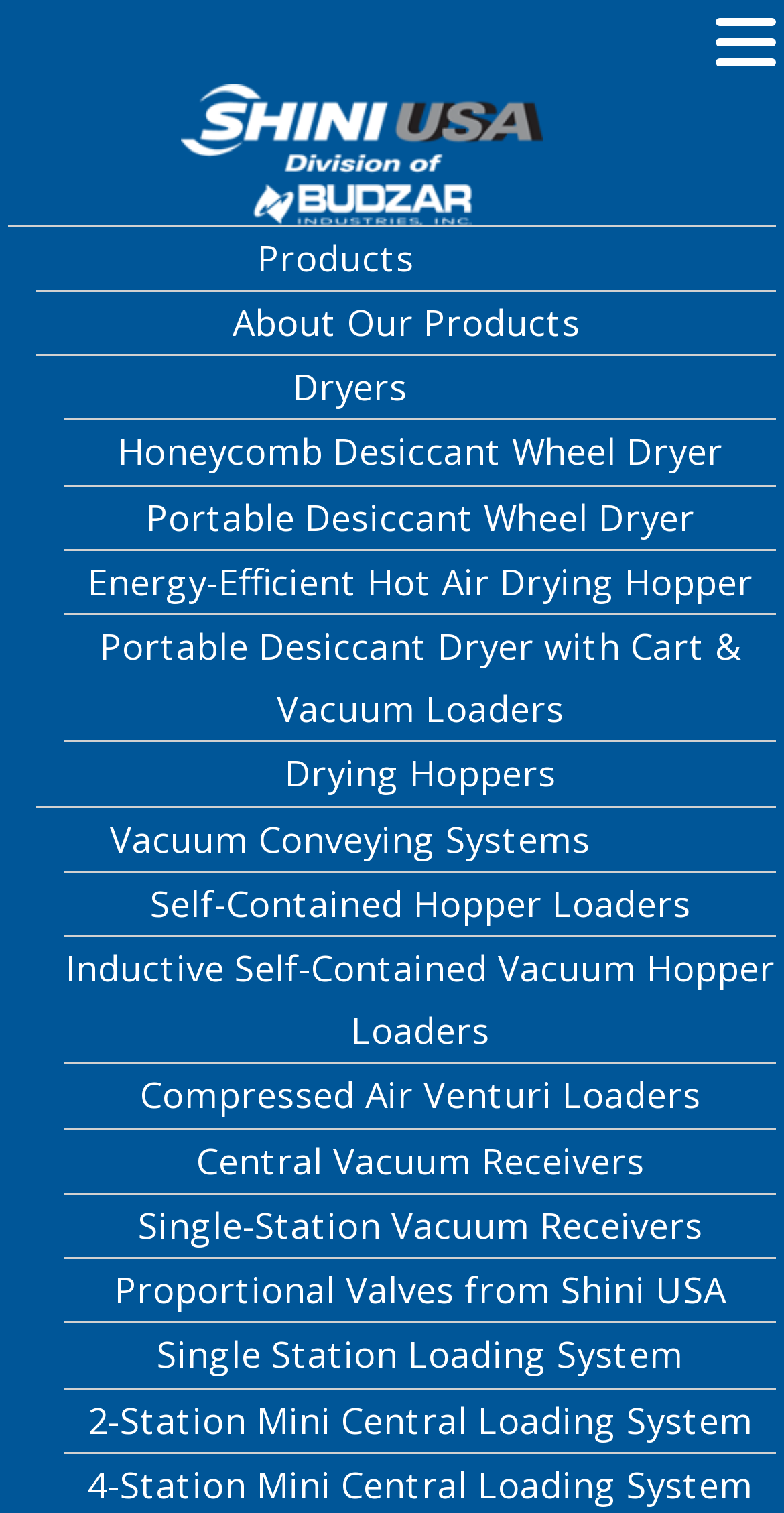Respond to the question with just a single word or phrase: 
What is the last product listed under Vacuum Conveying Systems?

Single Station Loading System